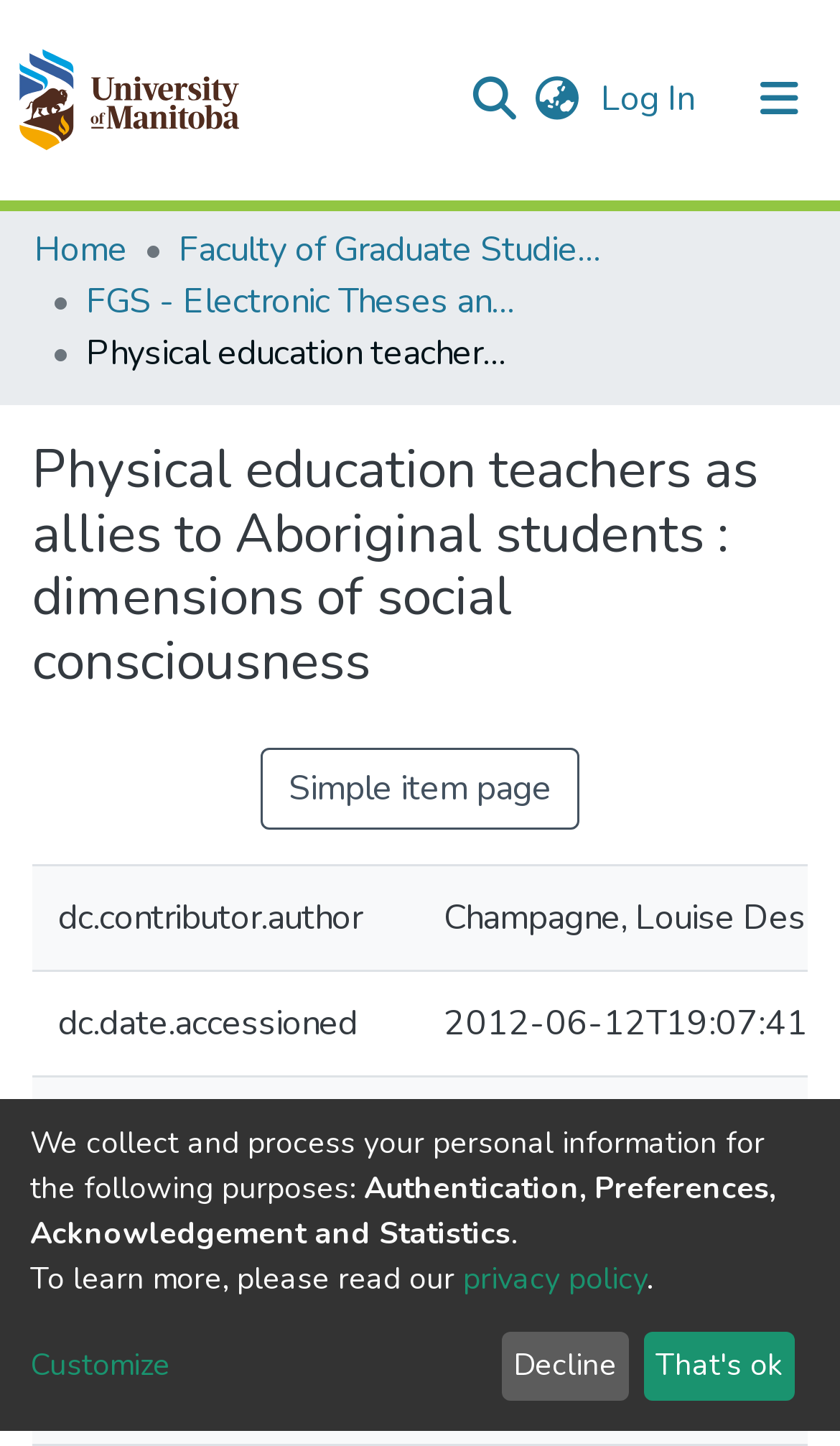Kindly determine the bounding box coordinates for the clickable area to achieve the given instruction: "Go to home page".

[0.041, 0.155, 0.151, 0.191]